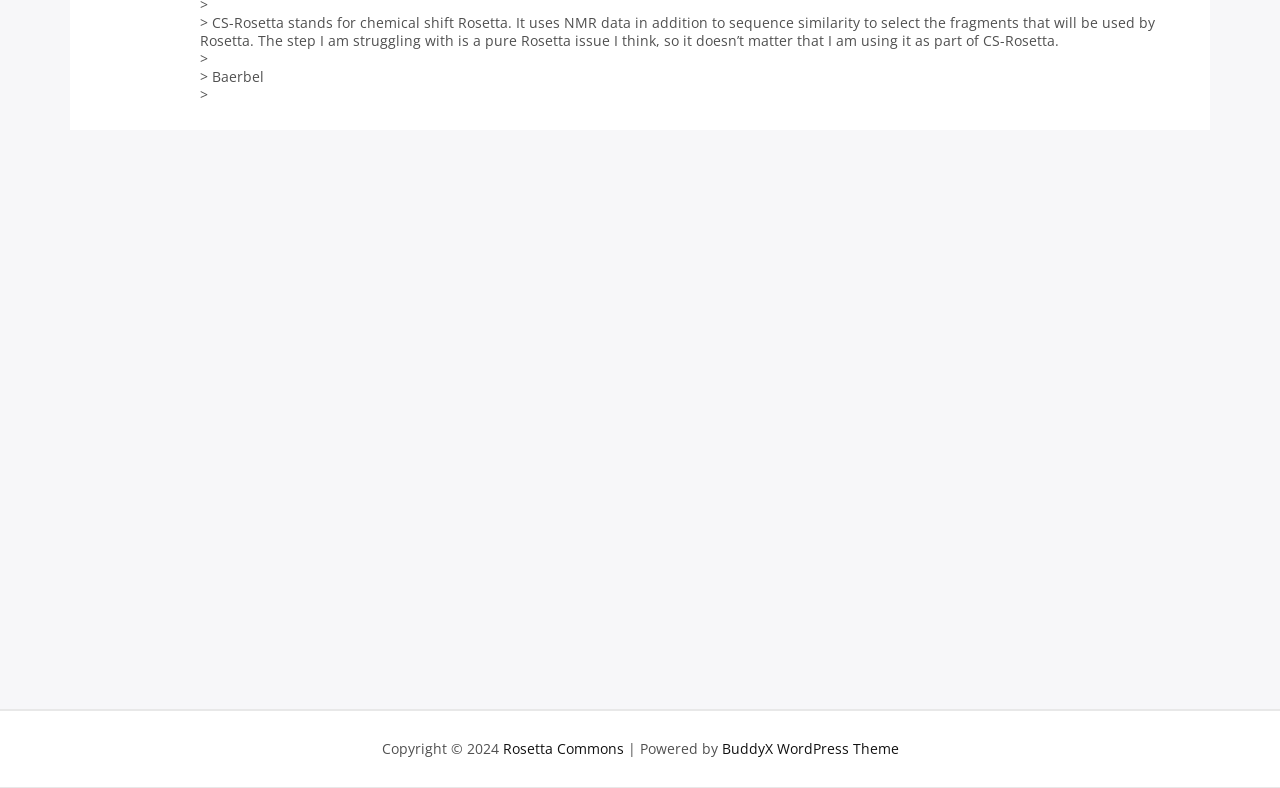Determine the bounding box of the UI element mentioned here: "Rosetta Commons". The coordinates must be in the format [left, top, right, bottom] with values ranging from 0 to 1.

[0.393, 0.938, 0.487, 0.962]